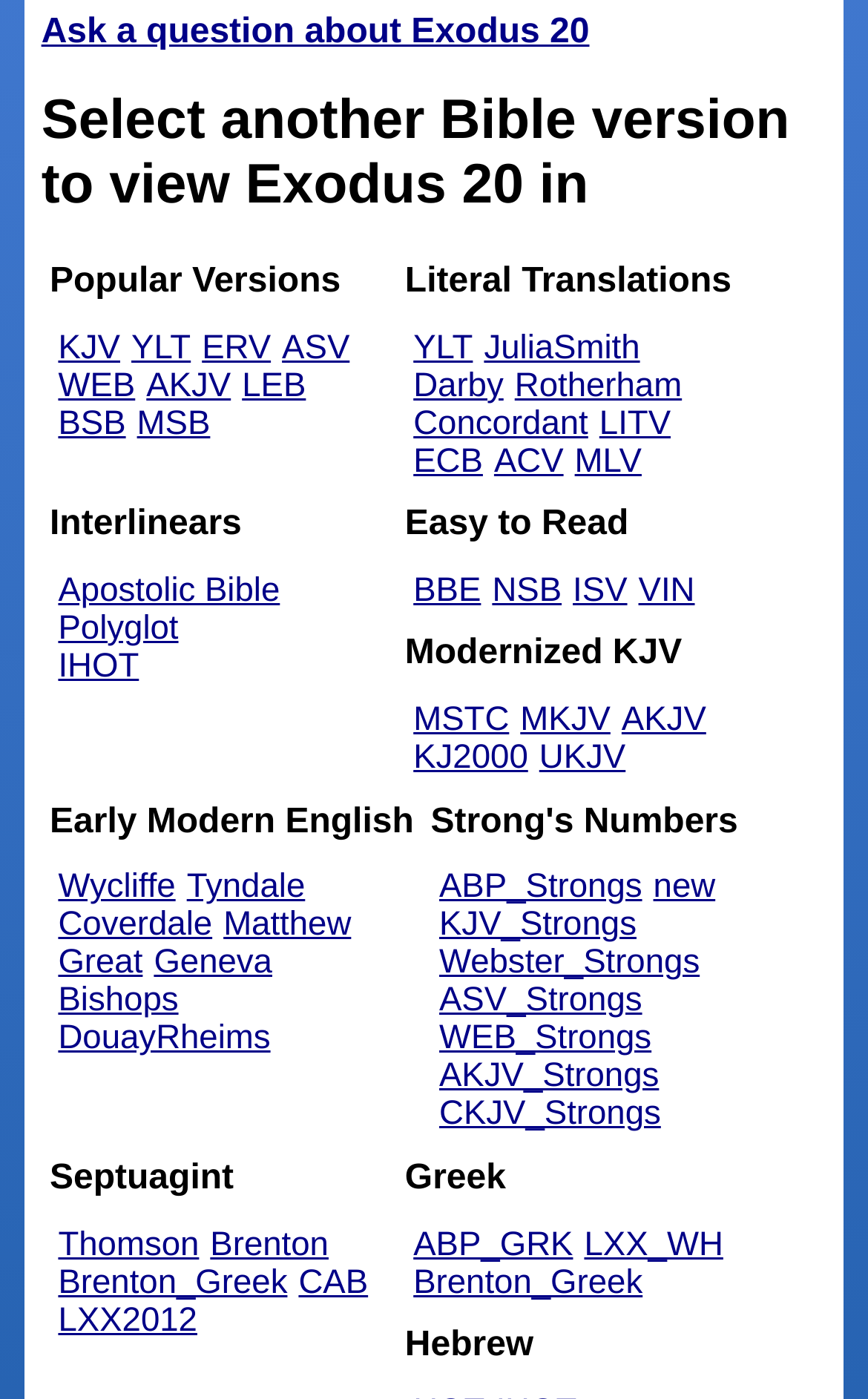Identify the bounding box coordinates of the element to click to follow this instruction: 'Ask a question about Exodus 20'. Ensure the coordinates are four float values between 0 and 1, provided as [left, top, right, bottom].

[0.048, 0.01, 0.679, 0.037]